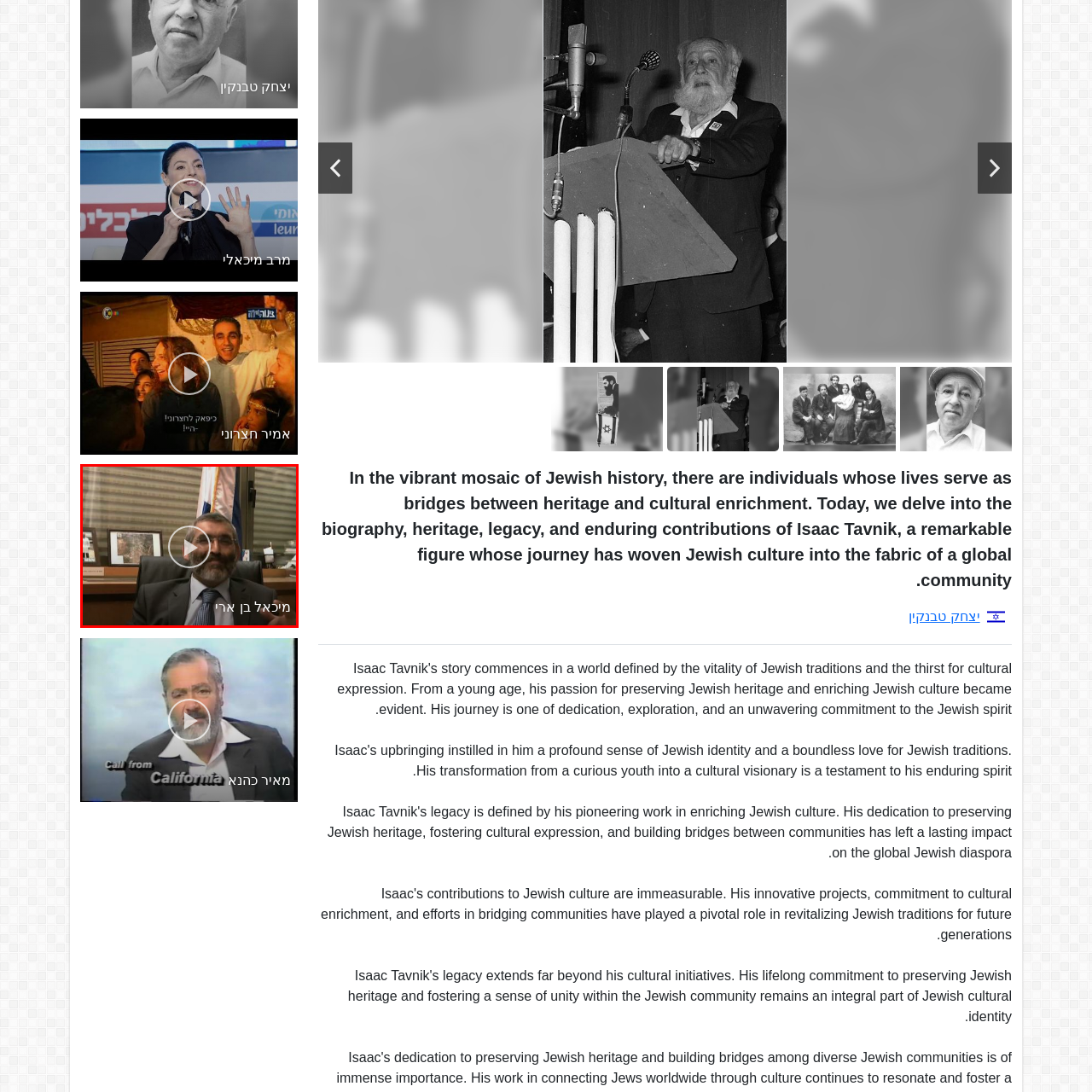Generate a detailed caption for the content inside the red bounding box.

The image features a man named מיכאל בן ארי (Michael Ben Ari), who appears to be seated in a formal setting, likely in an office. He has a thoughtful demeanor, wearing a suit and tie, which suggests he is in a professional role. Behind him, there are items that indicate a workspace, including framed photographs and possibly national symbols, such as flags. This setting indicates that he may be involved in political or community leadership, reflecting his contributions to Jewish culture and heritage. The presence of a video play icon suggests this image may be part of a video presentation or interview, further enhancing the insight into his thoughts and perspectives on relevant issues.